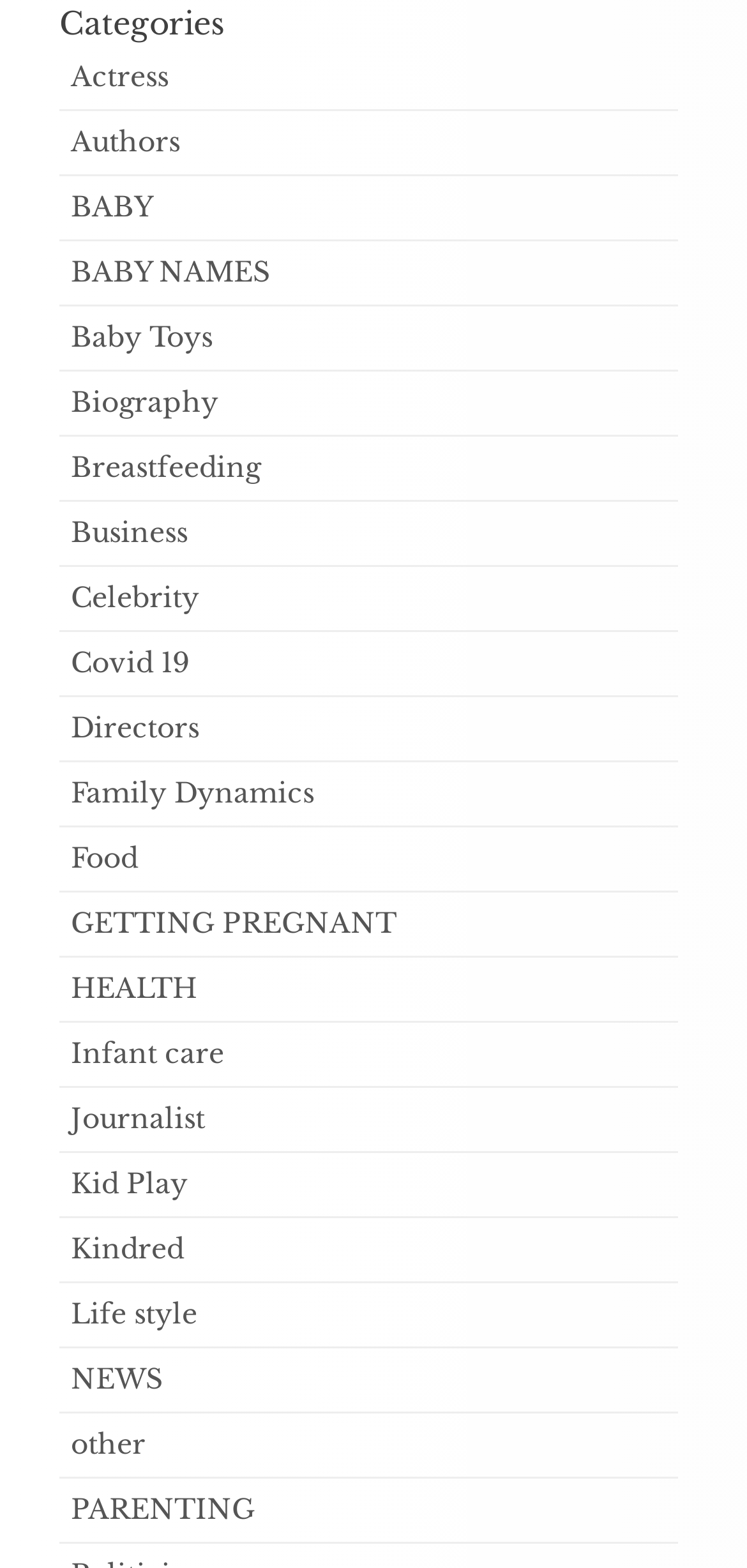Are there any categories related to health?
Answer the question with a single word or phrase, referring to the image.

Yes